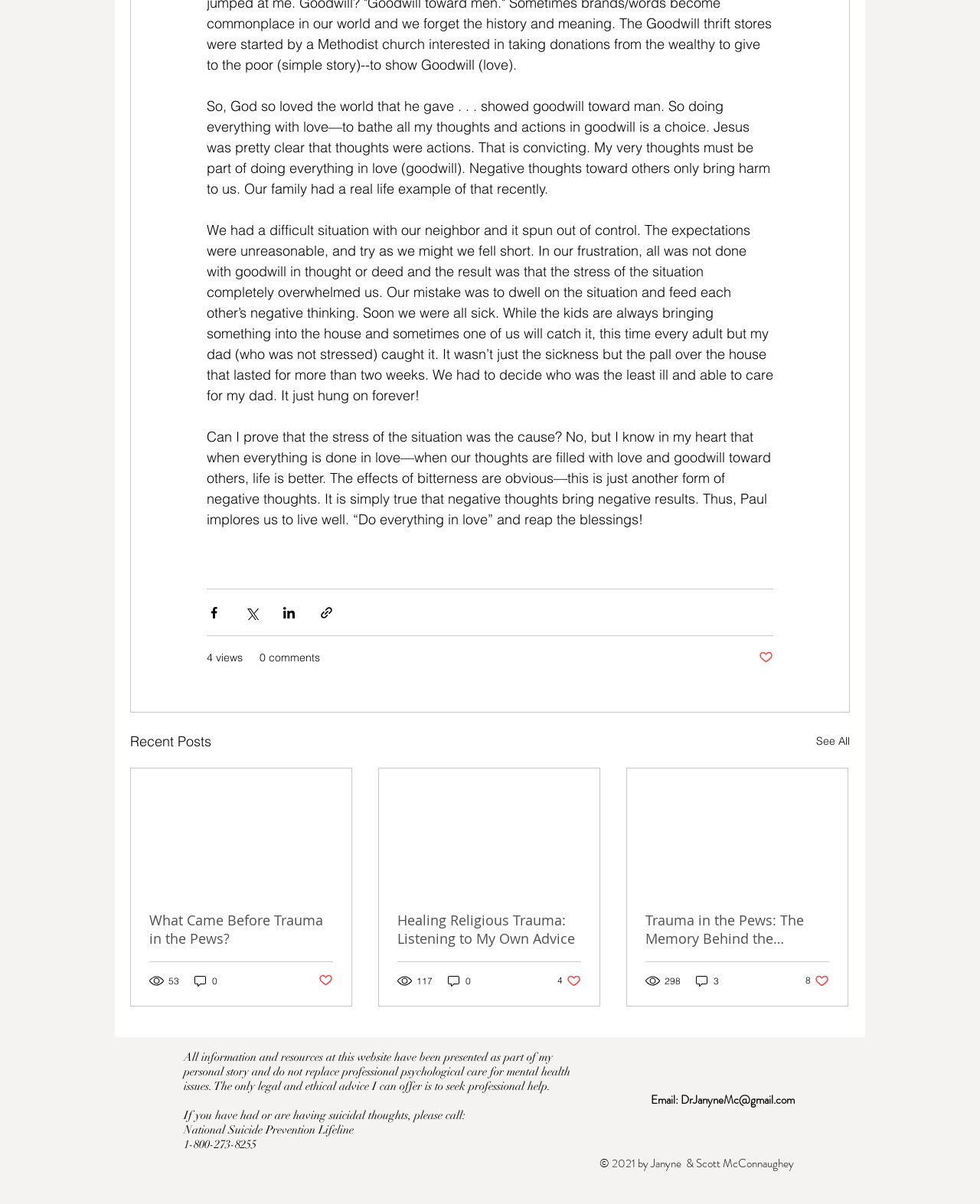What is the phone number for the National Suicide Prevention Lifeline?
From the details in the image, provide a complete and detailed answer to the question.

The phone number is listed at the bottom of the webpage, along with a message encouraging individuals to call if they are having suicidal thoughts.